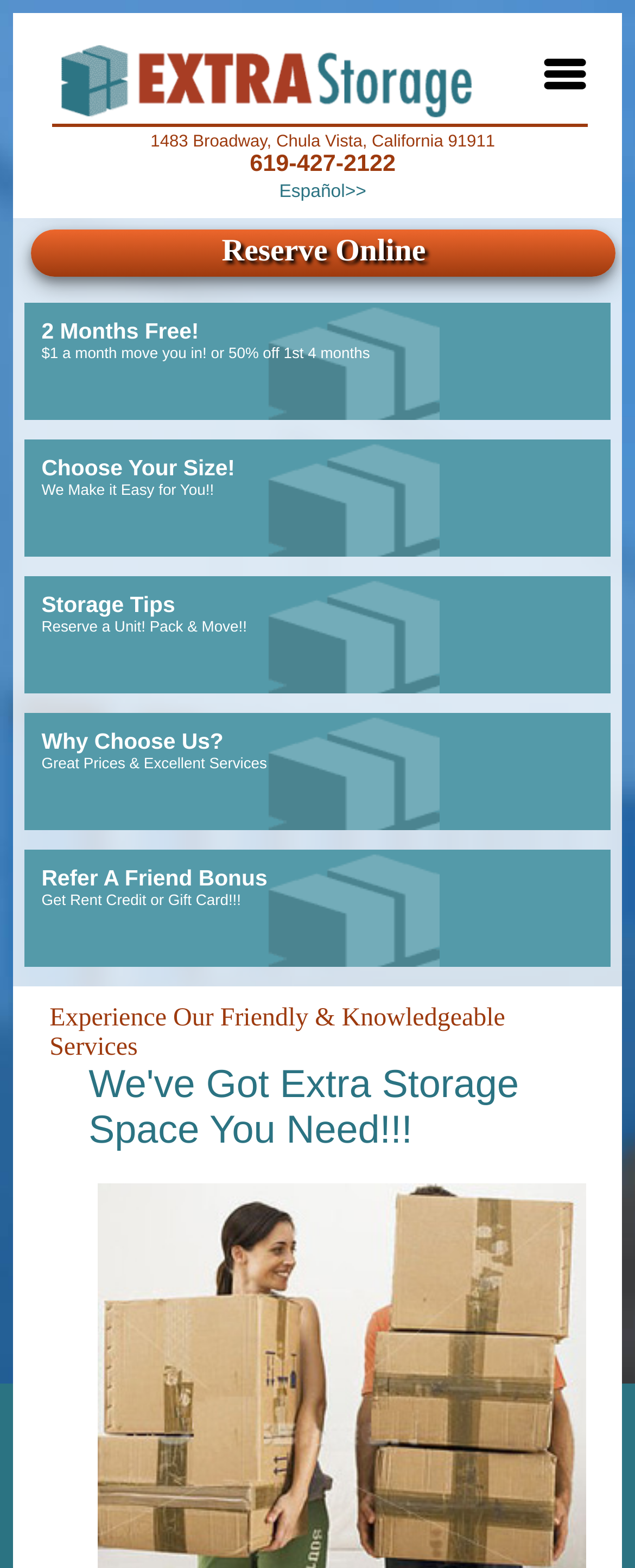Can you look at the image and give a comprehensive answer to the question:
What language option is available on the webpage?

I found the language option by looking at the link element with the text 'Español>>' which is located at the top of the webpage, suggesting that users can switch to a Spanish version of the webpage.